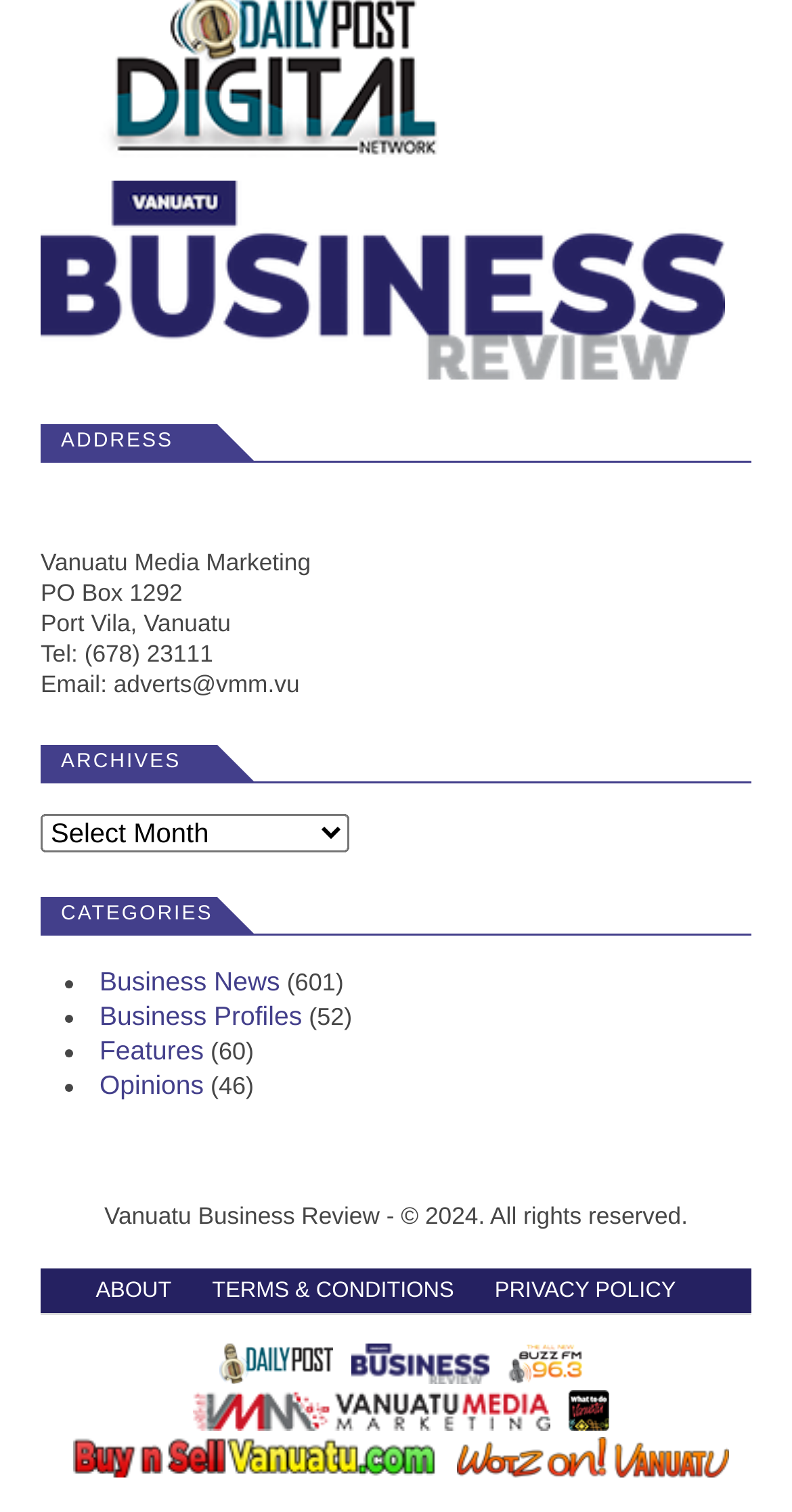Please find the bounding box coordinates of the element that you should click to achieve the following instruction: "Select an option from the 'ARCHIVES' combobox". The coordinates should be presented as four float numbers between 0 and 1: [left, top, right, bottom].

[0.051, 0.538, 0.441, 0.564]